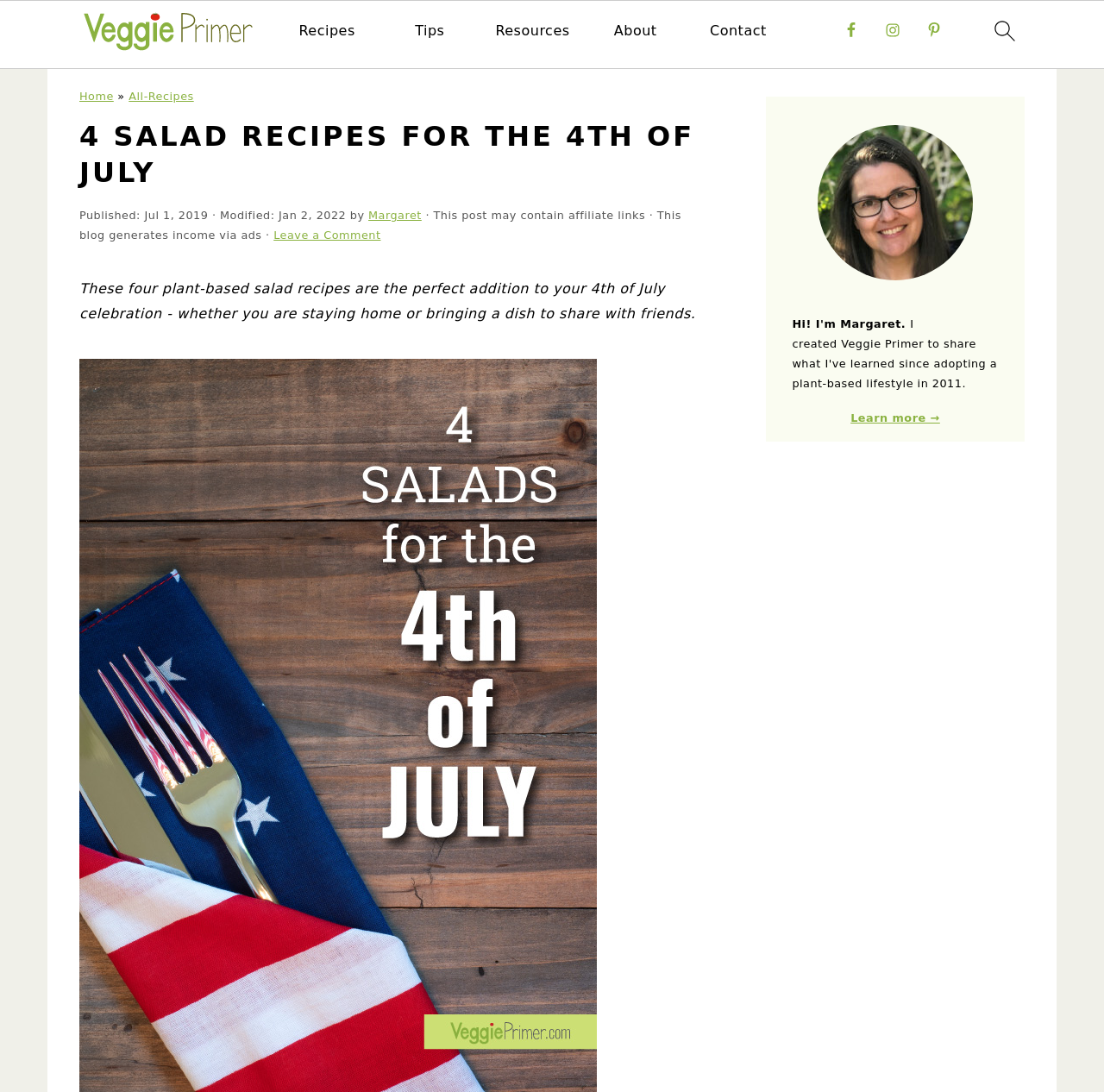Please look at the image and answer the question with a detailed explanation: What is the purpose of the four plant-based salad recipes?

The purpose of the four plant-based salad recipes is mentioned in the introductory text of the post. It is stated that these recipes are the perfect addition to your 4th of July celebration, whether you are staying home or bringing a dish to share with friends.